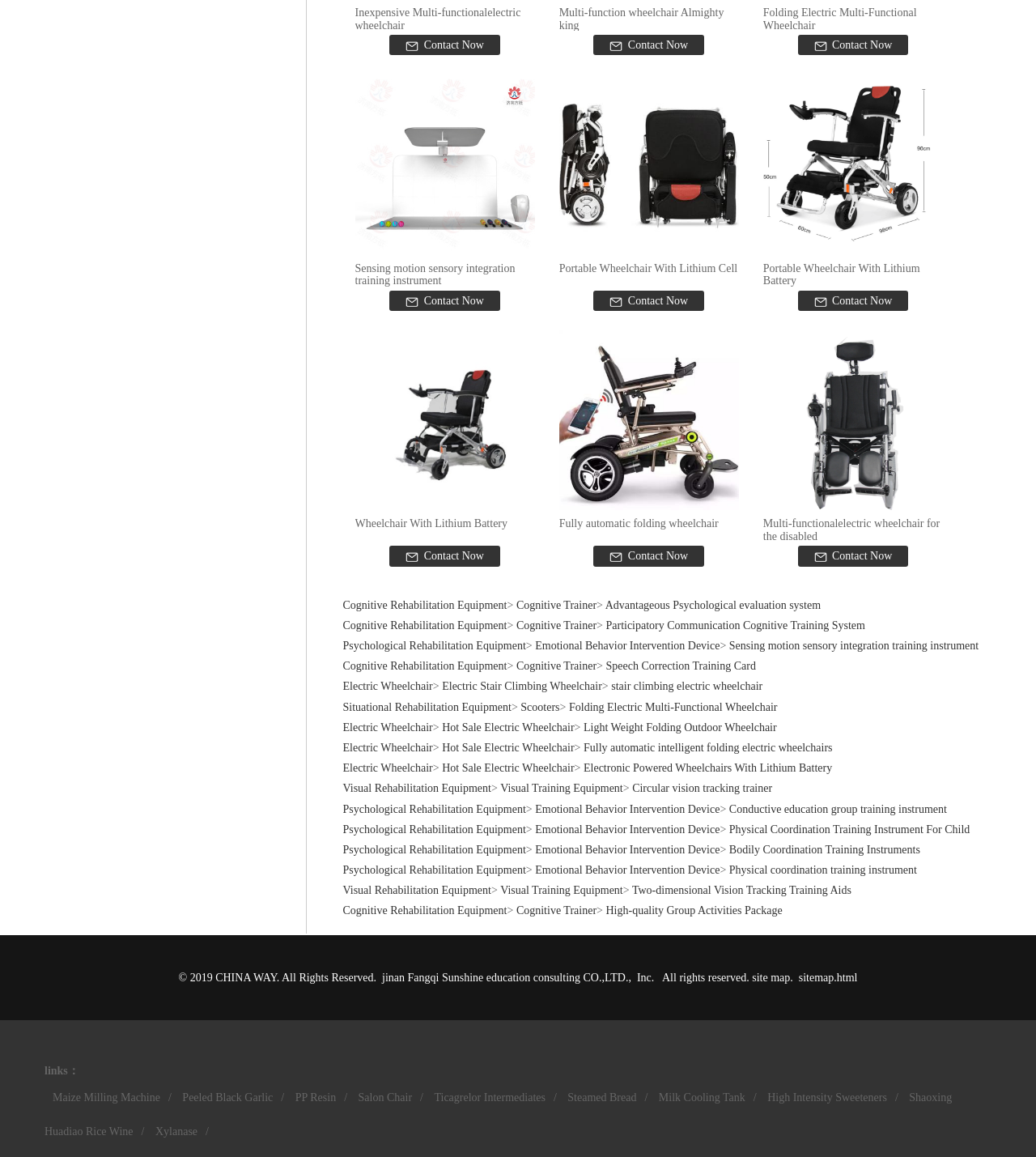What is the text of the link above the 'Electric Wheelchair' image?
Observe the image and answer the question with a one-word or short phrase response.

Electric Wheelchair